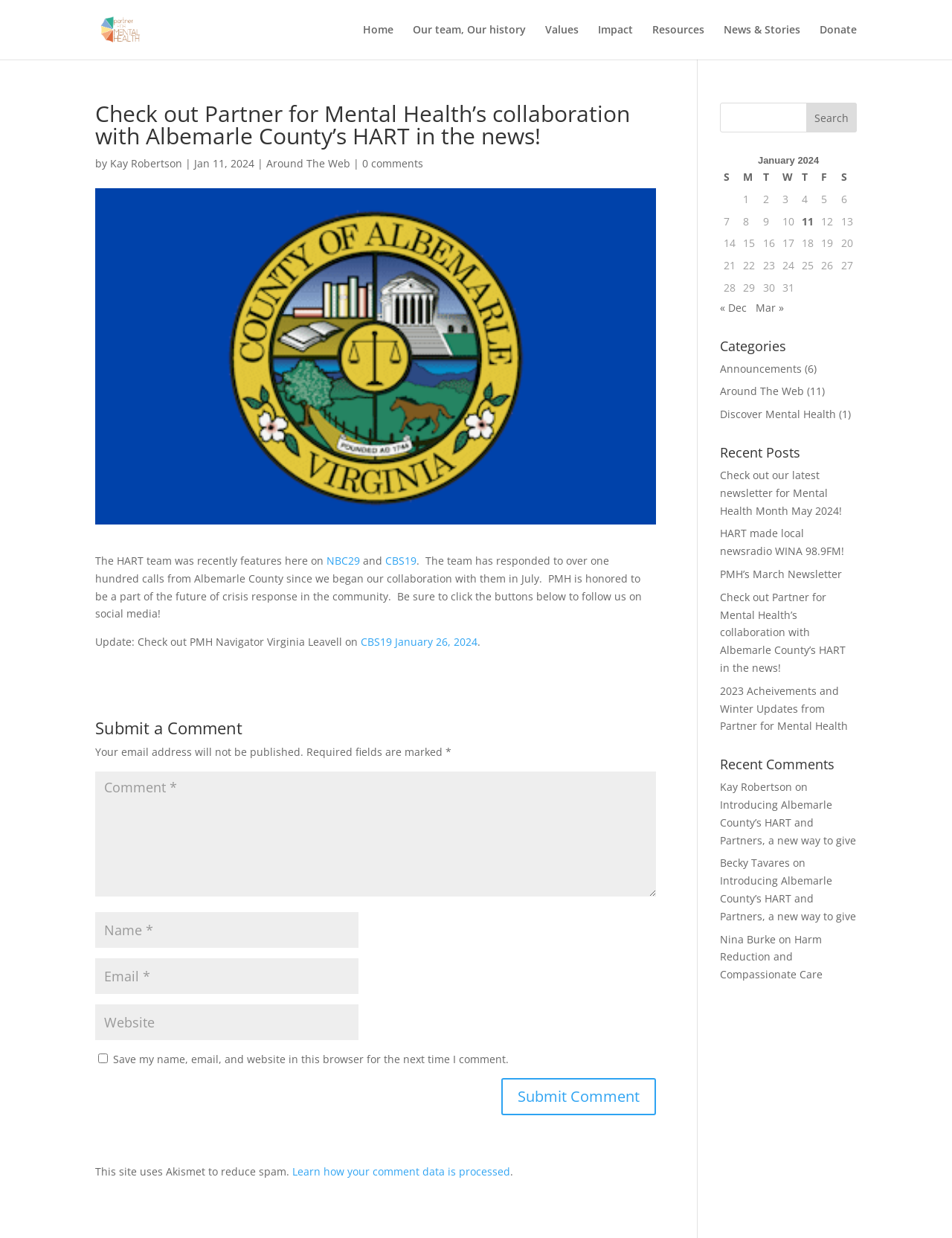Please identify the bounding box coordinates of the element I need to click to follow this instruction: "Click on the 'Home' link".

[0.381, 0.02, 0.413, 0.048]